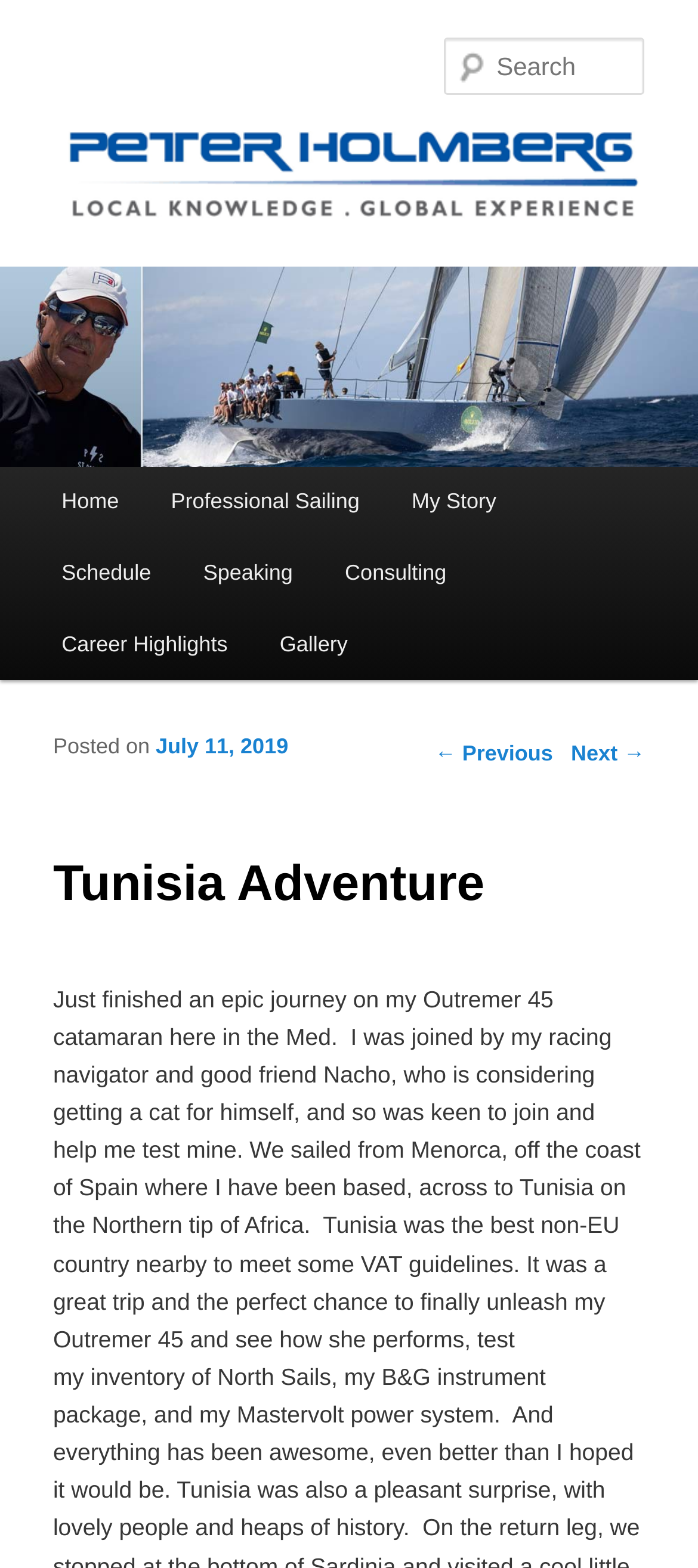Based on the element description "Skip to primary content", predict the bounding box coordinates of the UI element.

[0.076, 0.297, 0.498, 0.347]